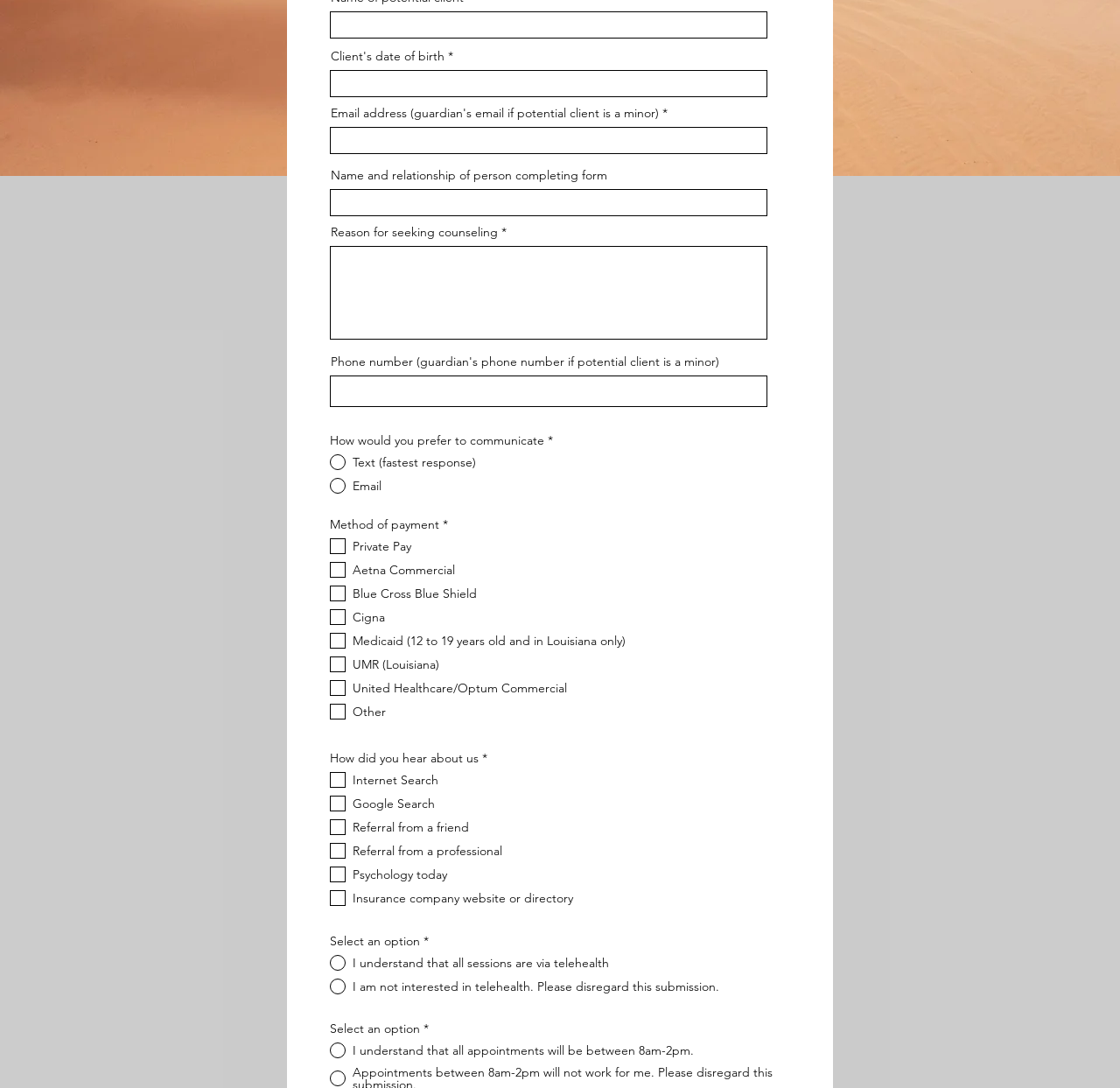Using the provided element description "name="client's-date of birth"", determine the bounding box coordinates of the UI element.

[0.295, 0.064, 0.685, 0.089]